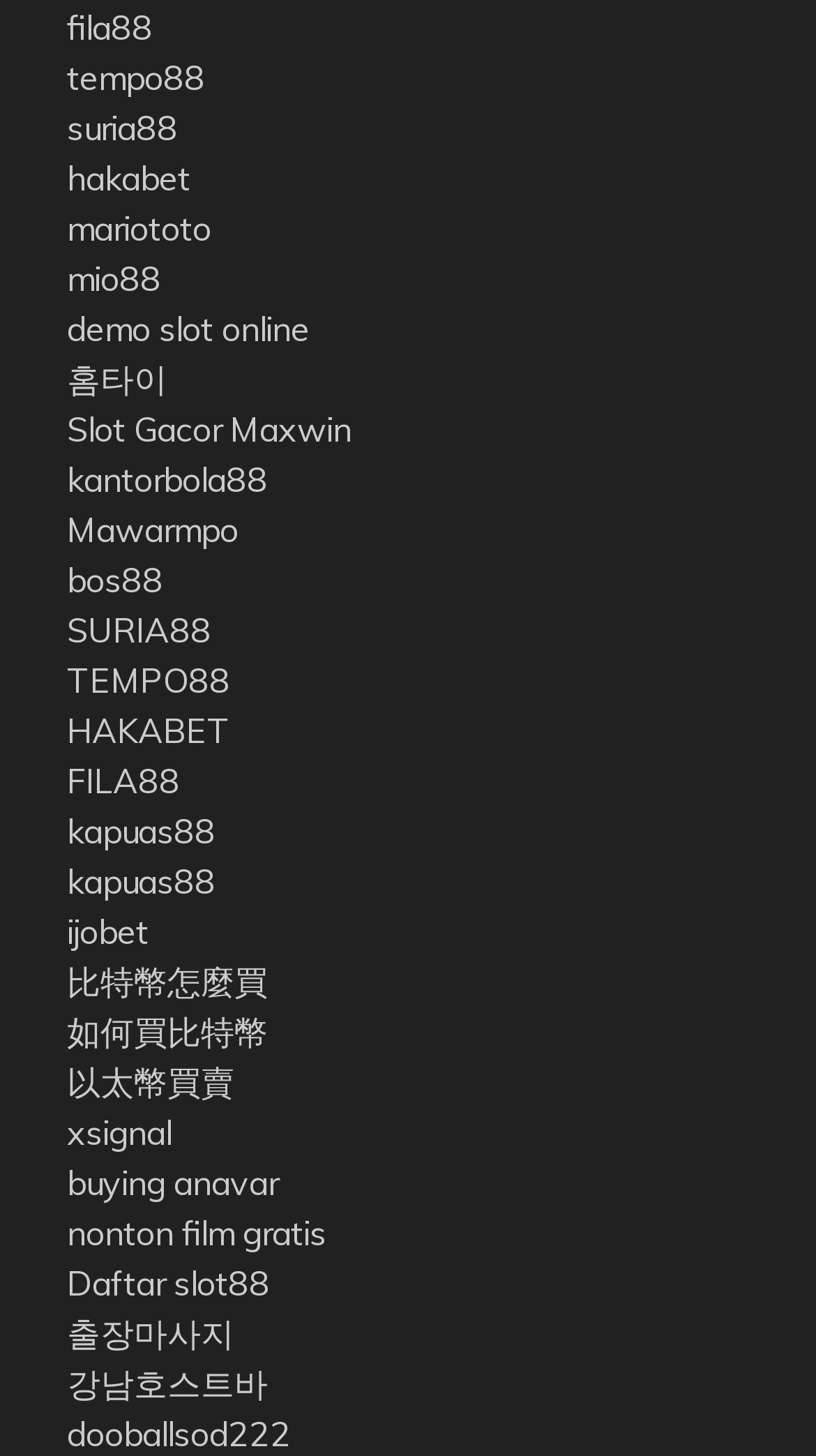Please provide the bounding box coordinate of the region that matches the element description: Daftar slot88. Coordinates should be in the format (top-left x, top-left y, bottom-right x, bottom-right y) and all values should be between 0 and 1.

[0.082, 0.867, 0.331, 0.895]